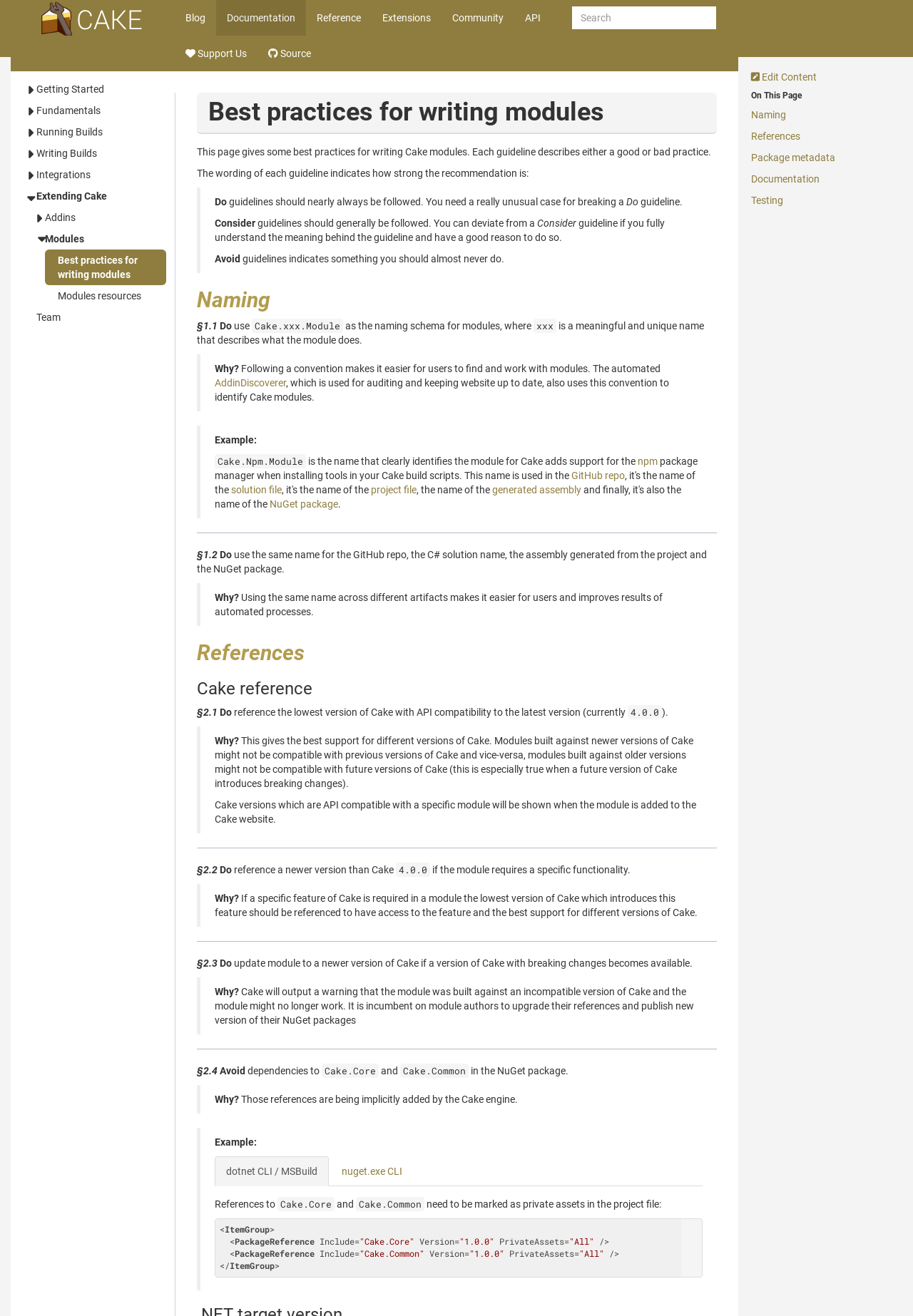Using the provided element description "Best practices for writing modules", determine the bounding box coordinates of the UI element.

[0.049, 0.19, 0.182, 0.217]